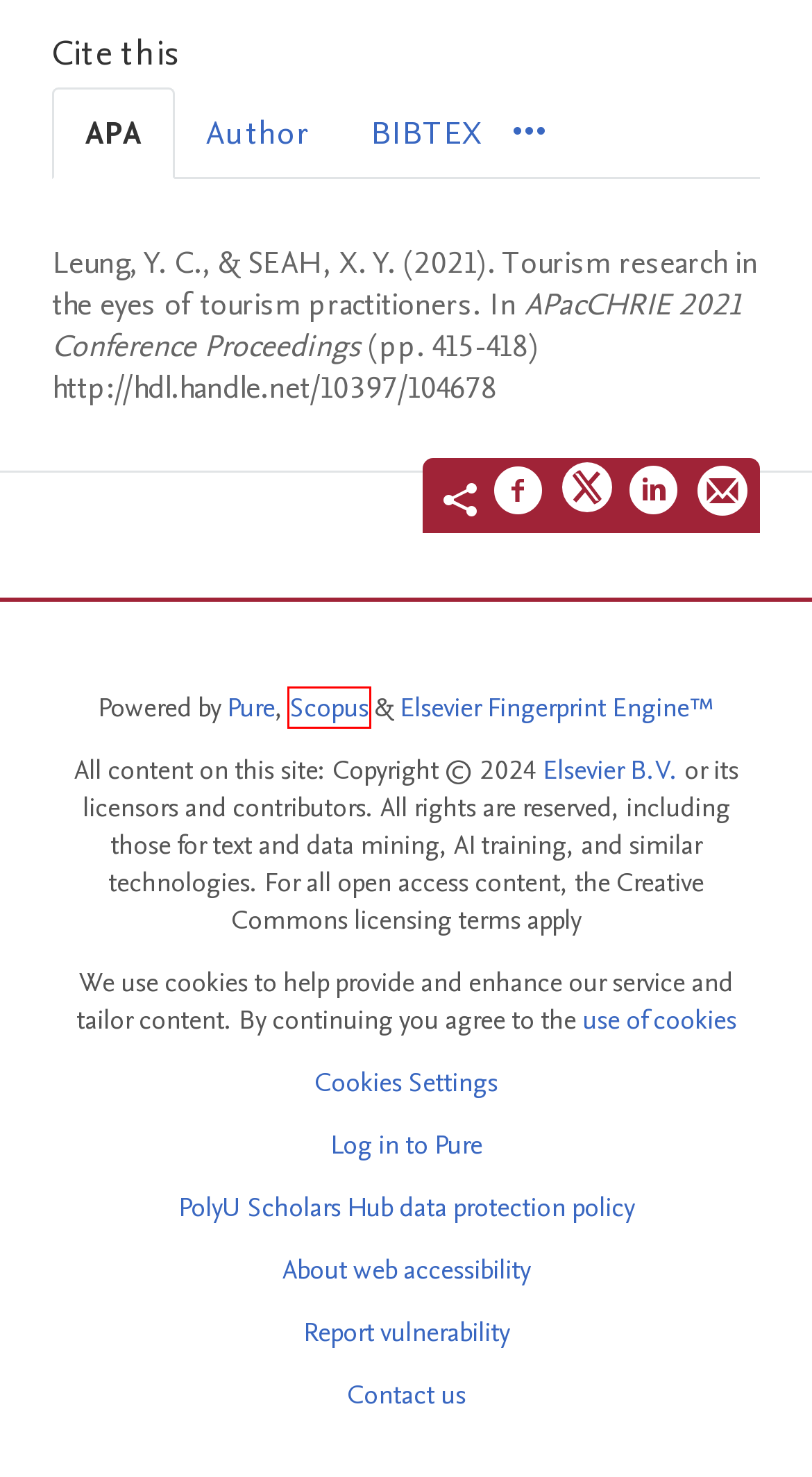Given a screenshot of a webpage with a red bounding box around a UI element, please identify the most appropriate webpage description that matches the new webpage after you click on the element. Here are the candidates:
A. School of Hotel and Tourism Management
     — PolyU Scholars Hub
B. Sign In
C. Pure | The world’s leading RIMS or CRIS | Elsevier
D. Scopus preview -  
Scopus - Welcome to Scopus
E. Elsevier | 信息分析业务
F. user-guides
G. The Hong Kong Polytechnic University
     — PolyU Scholars Hub
H. Tourism research in the eyes of tourism practitioners | PolyU Institutional Research Archive

D